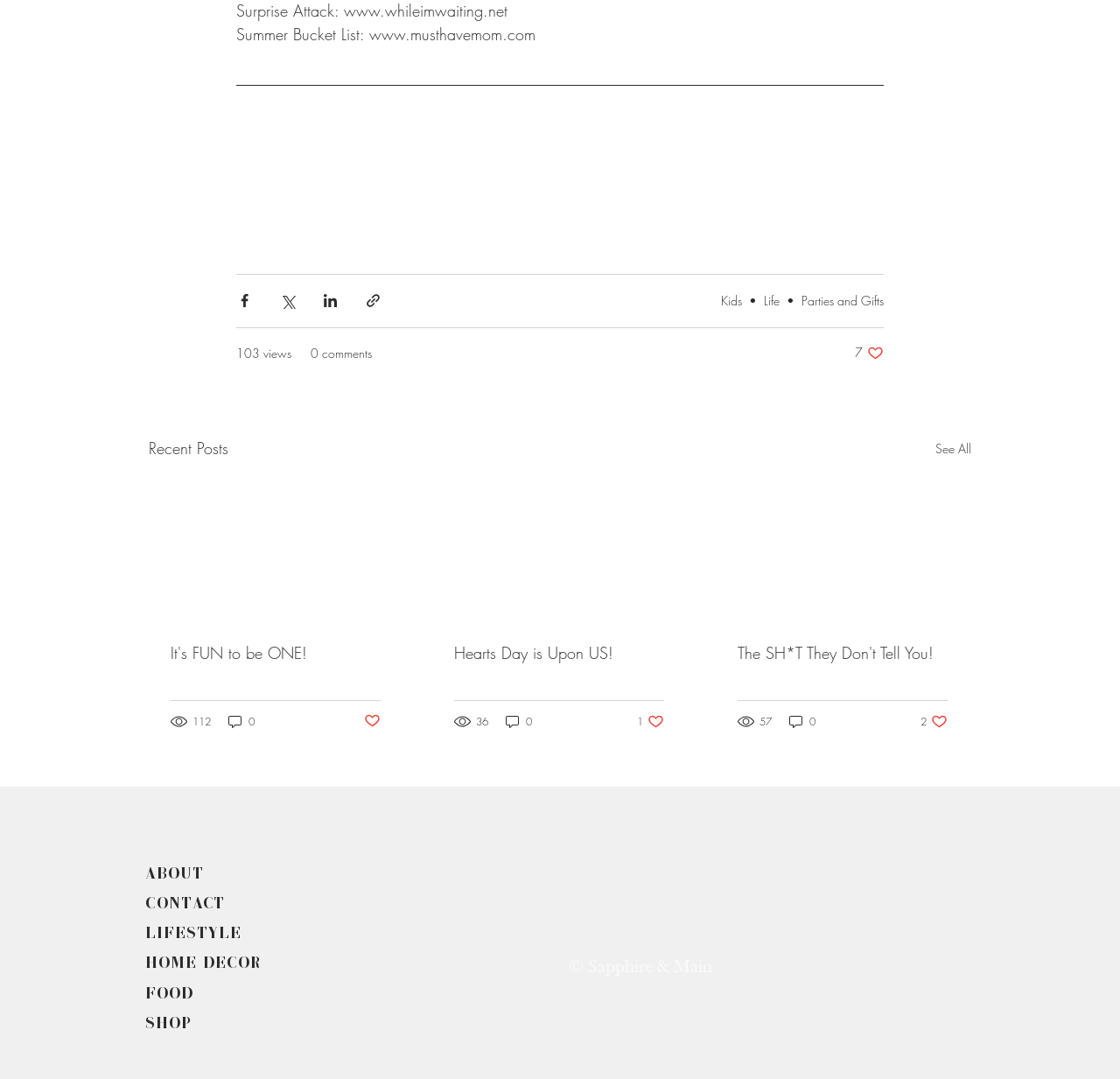Provide a brief response to the question below using a single word or phrase: 
What is the name of the logo at the bottom of the webpage?

Sapphire & Main